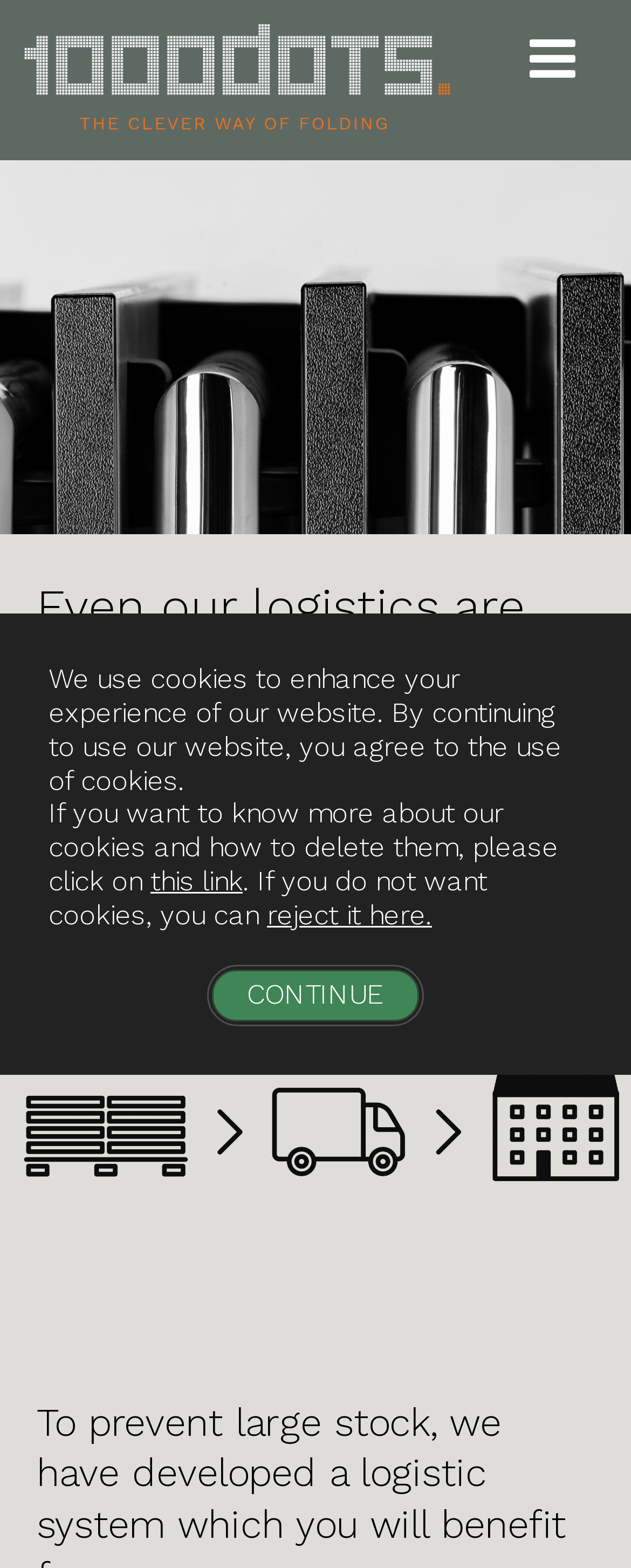What is the navigation option on the webpage?
Deliver a detailed and extensive answer to the question.

The navigation option on the webpage is to expand or 'Udvid' the navigation, as indicated by the button element 'Udvid navigation'.